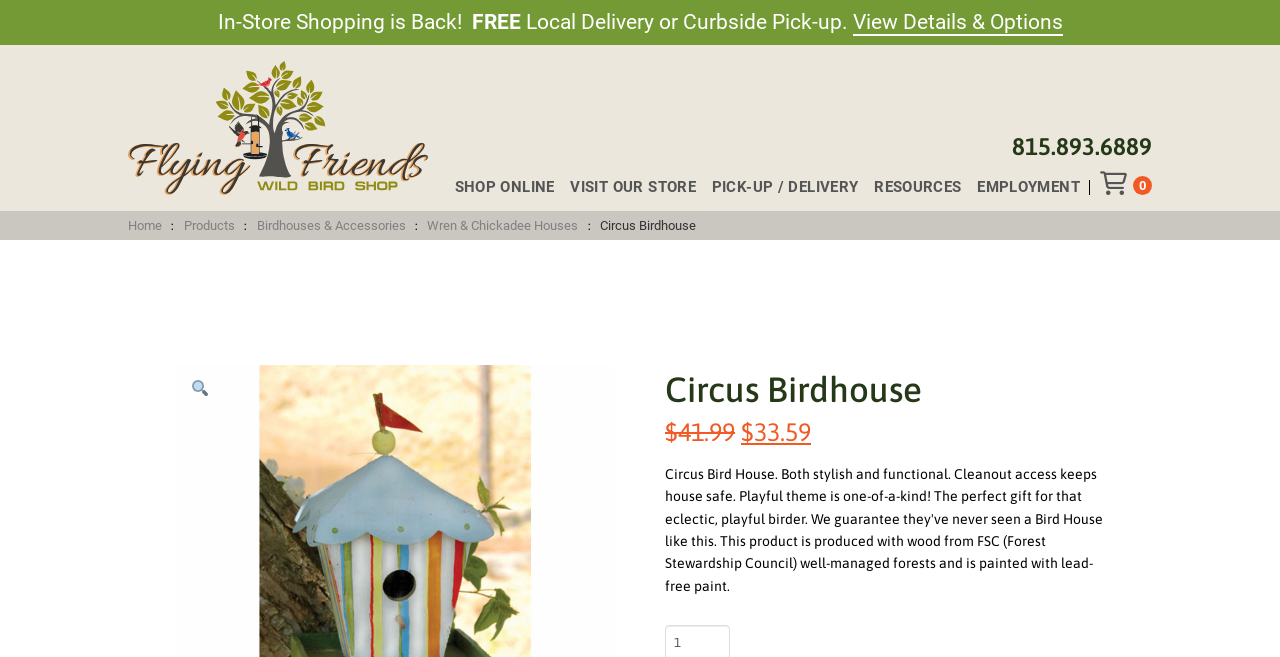Give a complete and precise description of the webpage's appearance.

This webpage is about a product called the "Circus Bird House" from the Flying Friends Wild Bird Shop. At the top left corner, there is a logo of the shop, which is an image with a link to the shop's homepage. Next to the logo, there are three links: "SHOP ONLINE", "VISIT OUR STORE", and "PICK-UP / DELIVERY", which are aligned horizontally.

Below these links, there are five more links: "RESOURCES", "EMPLOYMENT", and three others, which are also aligned horizontally. On the top right corner, there is a button to toggle off-canvas content, and a heading with the text "0".

On the left side of the page, there is a navigation menu with links to "Home", "Products", "Birdhouses & Accessories", and "Wren & Chickadee Houses". Below this menu, there is a section dedicated to the "Circus Birdhouse" product, which includes a heading with the product name, a link to search for the product, and a link to view details and options.

In the main content area, there is a section with the product description, which includes two paragraphs of text. The first paragraph mentions that the product is both stylish and functional, with cleanout access to keep the house safe, and a playful theme that makes it a unique gift. The second paragraph is not fully visible, but it seems to be describing the product's features.

Below the product description, there are two lines of text showing the original and current prices of the product. The original price was $41.99, and the current price is $33.59.